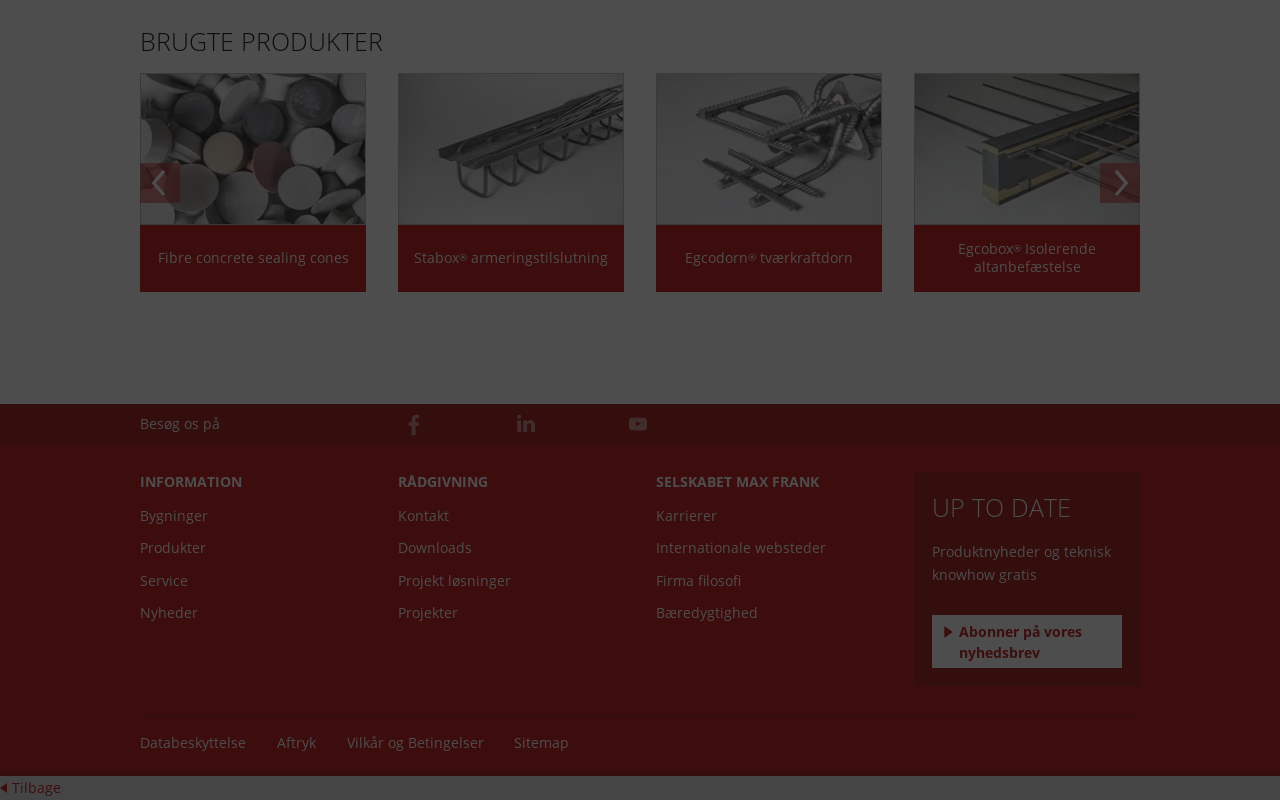Find the bounding box coordinates of the element to click in order to complete the given instruction: "Learn more about 'Egcobox'."

[0.725, 0.281, 0.765, 0.302]